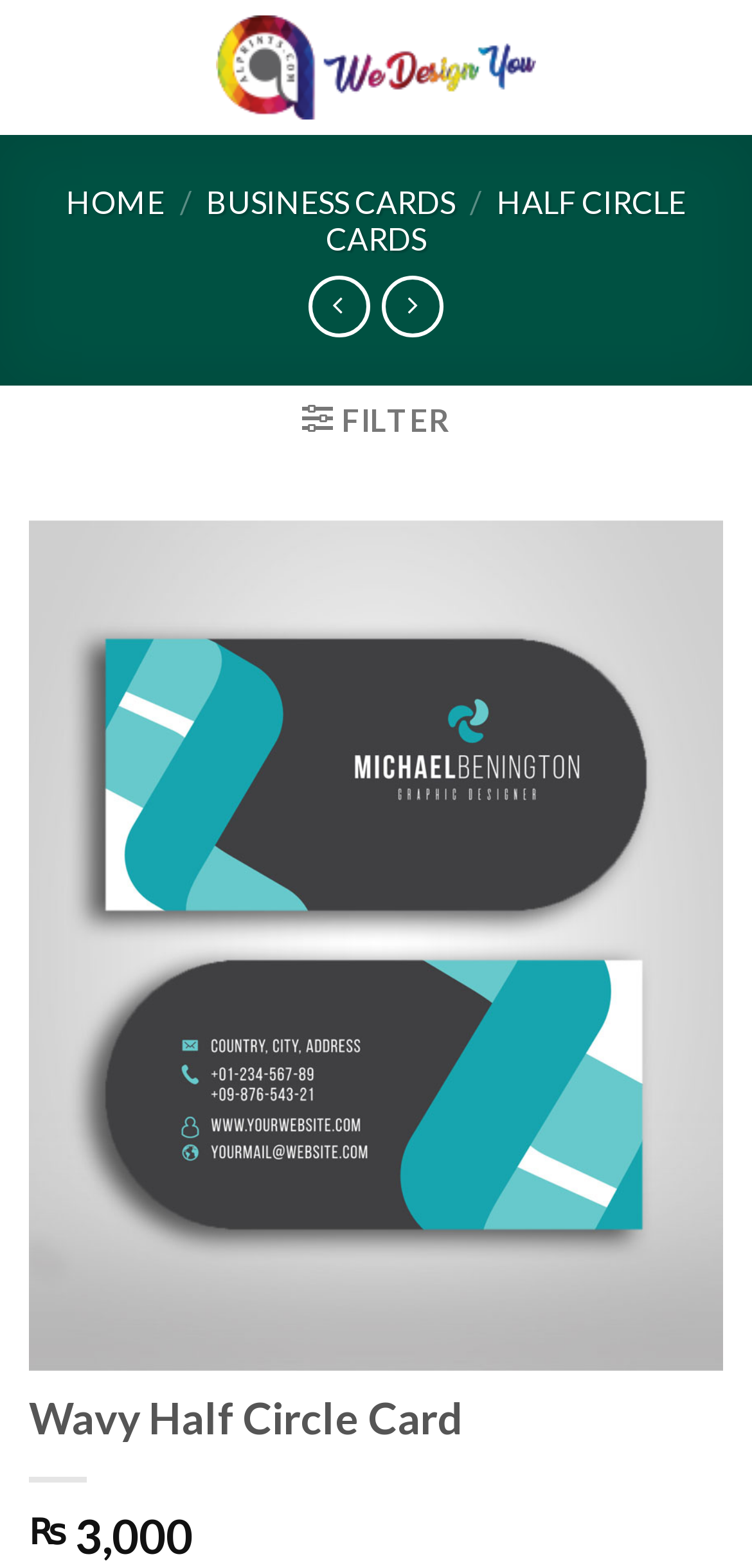Give a complete and precise description of the webpage's appearance.

The webpage is about Half Circle Business Card design and printing services offered by Alprints. At the top left, there is a logo of Alprints, which is an image with a link to the company's homepage. Next to the logo, there is a navigation menu with links to HOME, BUSINESS CARDS, and HALF CIRCLE CARDS. The HALF CIRCLE CARDS link is the longest and spans almost half of the top section.

Below the navigation menu, there is a large figure that occupies most of the page, showcasing a Half Circle Business Card design. Within this figure, there is a link to a specific card design, and an image of the card itself. The card design is a Wavy Half Circle Card, as indicated by a heading at the bottom of the figure.

At the bottom left of the figure, there is a price tag, which reads '₨3,000'. There are also two social media links, represented by icons, located above the price tag. Additionally, there is a filter link, represented by an icon, above the social media links.

Overall, the webpage is focused on showcasing the Half Circle Business Card design and providing links to related services and products offered by Alprints.